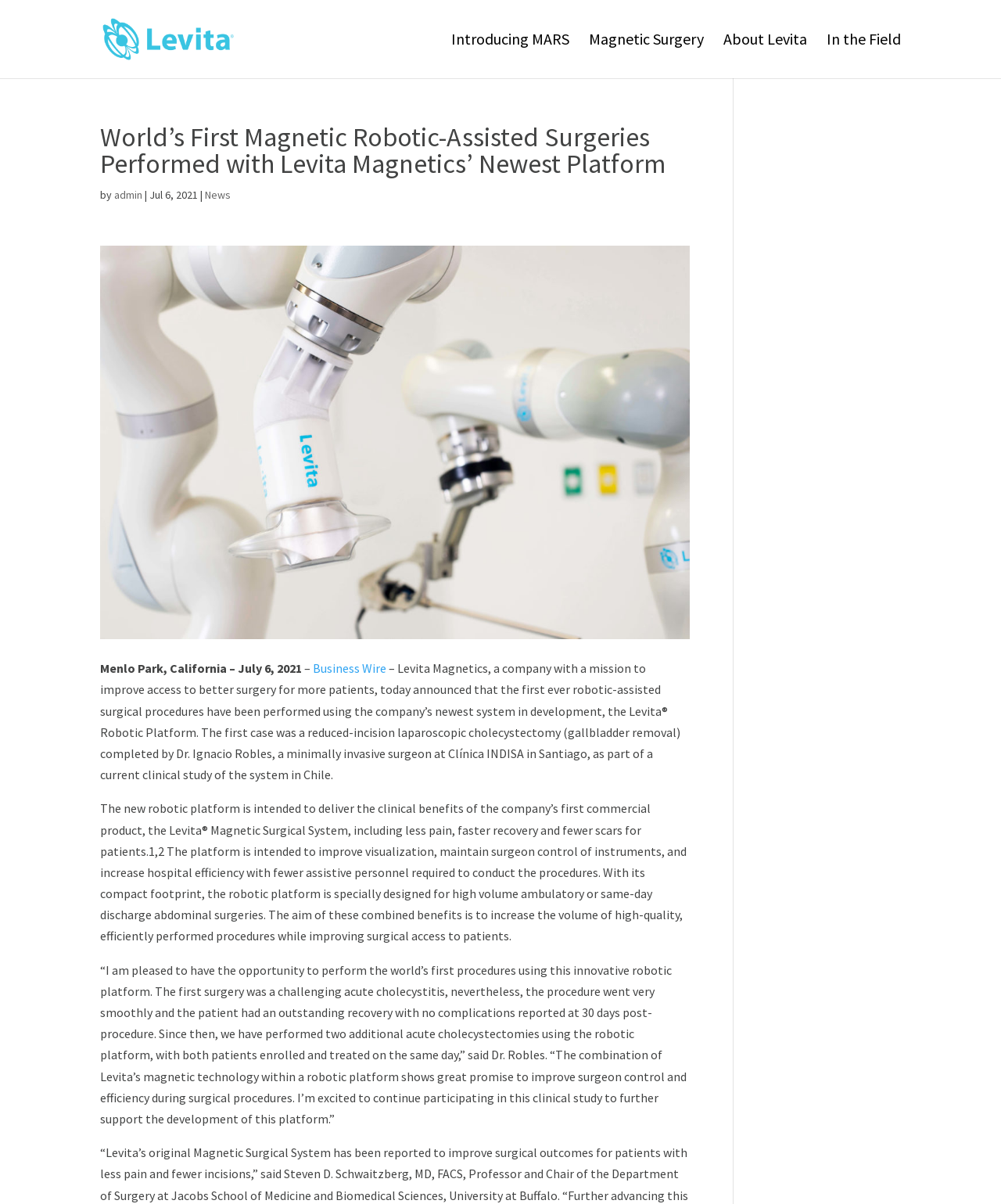Answer the question briefly using a single word or phrase: 
What is the name of the company?

Levita Magnetics